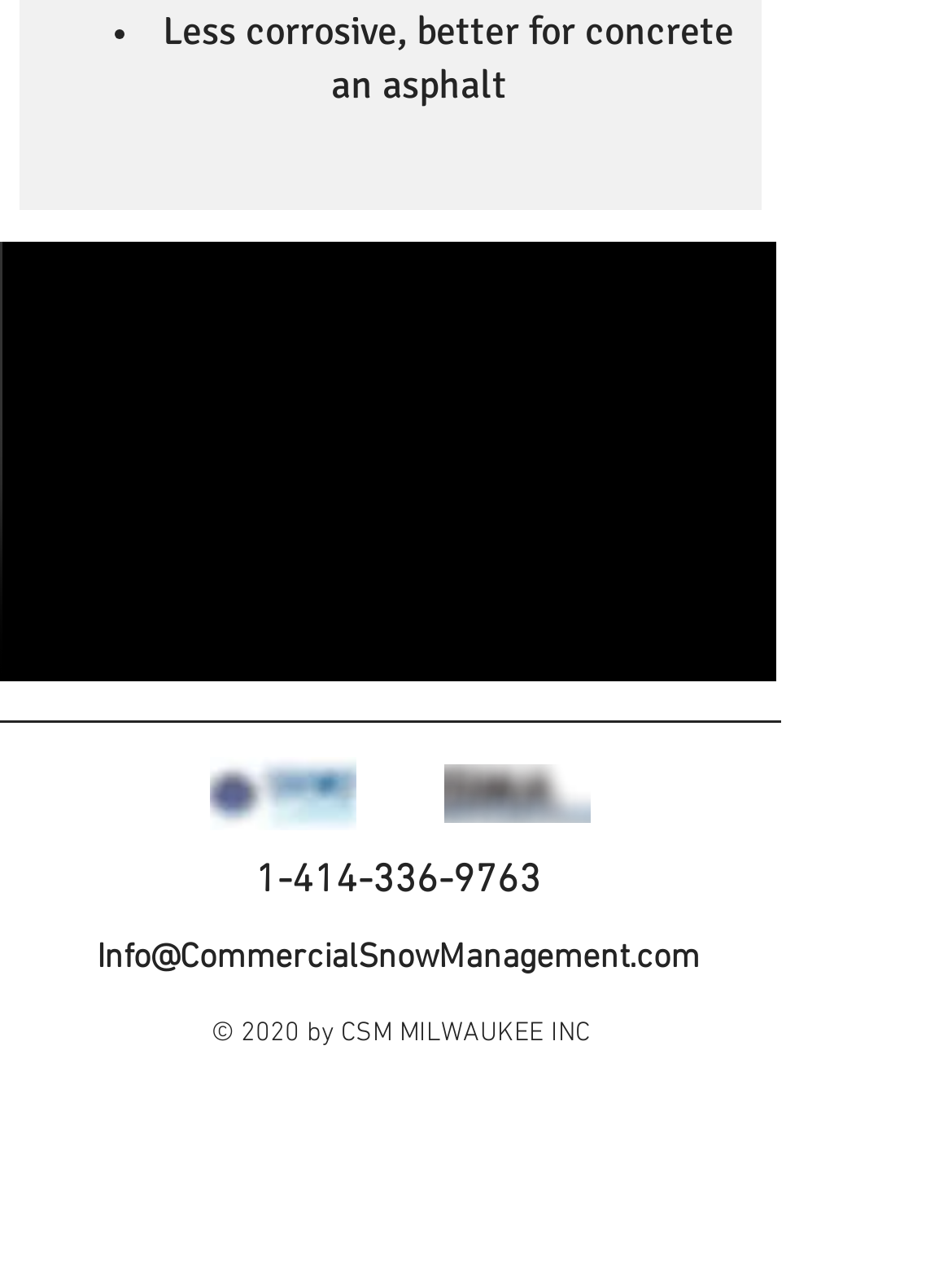How many social media links are present in the social bar?
Refer to the image and give a detailed response to the question.

The social bar at the bottom of the webpage contains two social media links, one for Facebook and one for Instagram, which are represented by black round icons.